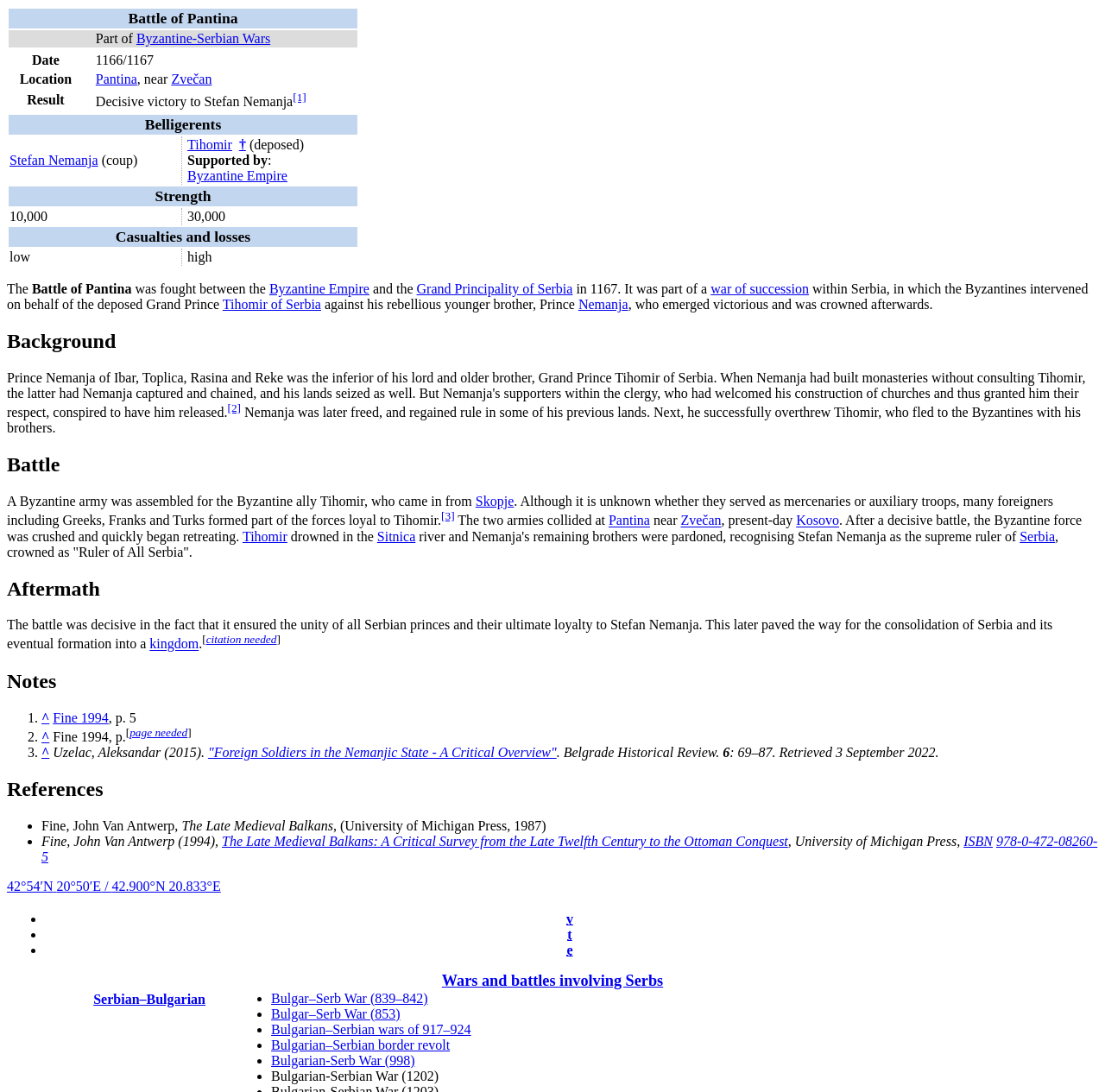Please identify the bounding box coordinates of the area I need to click to accomplish the following instruction: "Search for something".

None